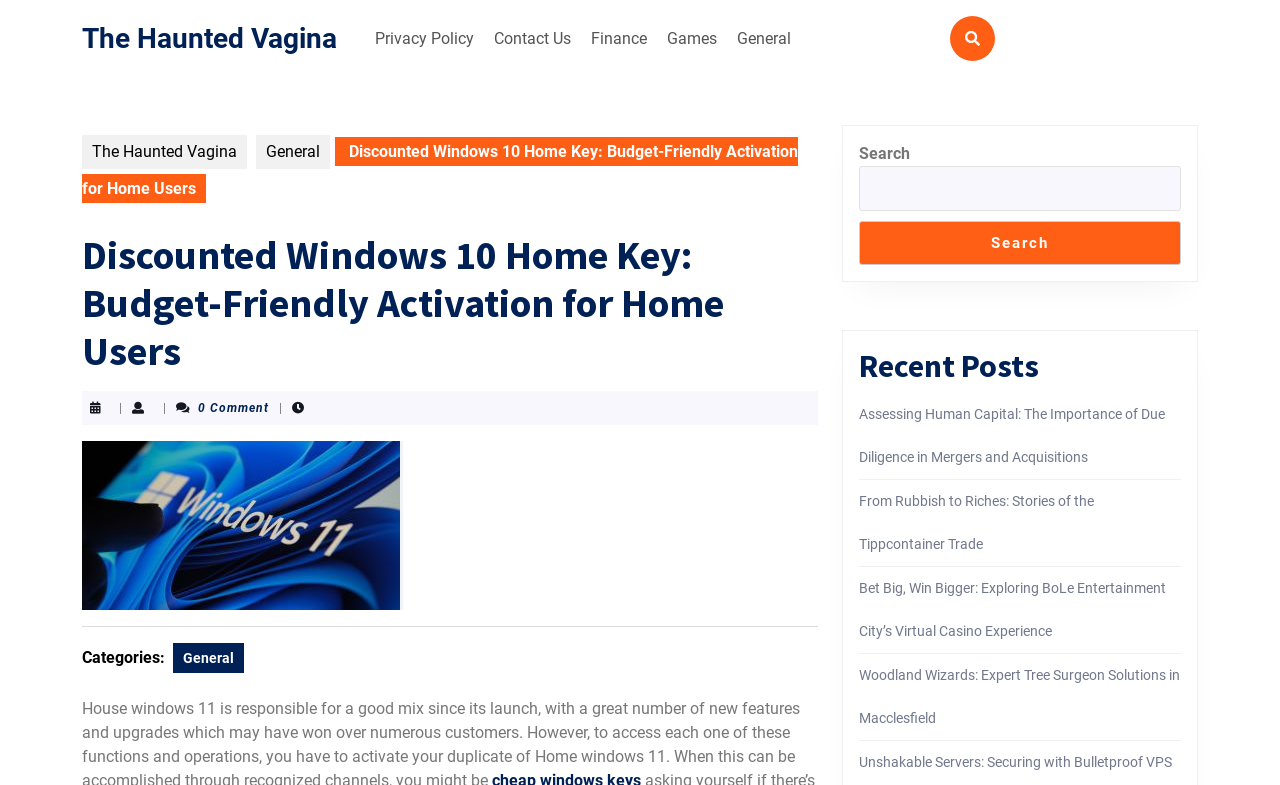Please determine the bounding box coordinates of the element's region to click in order to carry out the following instruction: "Read the 'Recent Posts'". The coordinates should be four float numbers between 0 and 1, i.e., [left, top, right, bottom].

[0.671, 0.442, 0.923, 0.491]